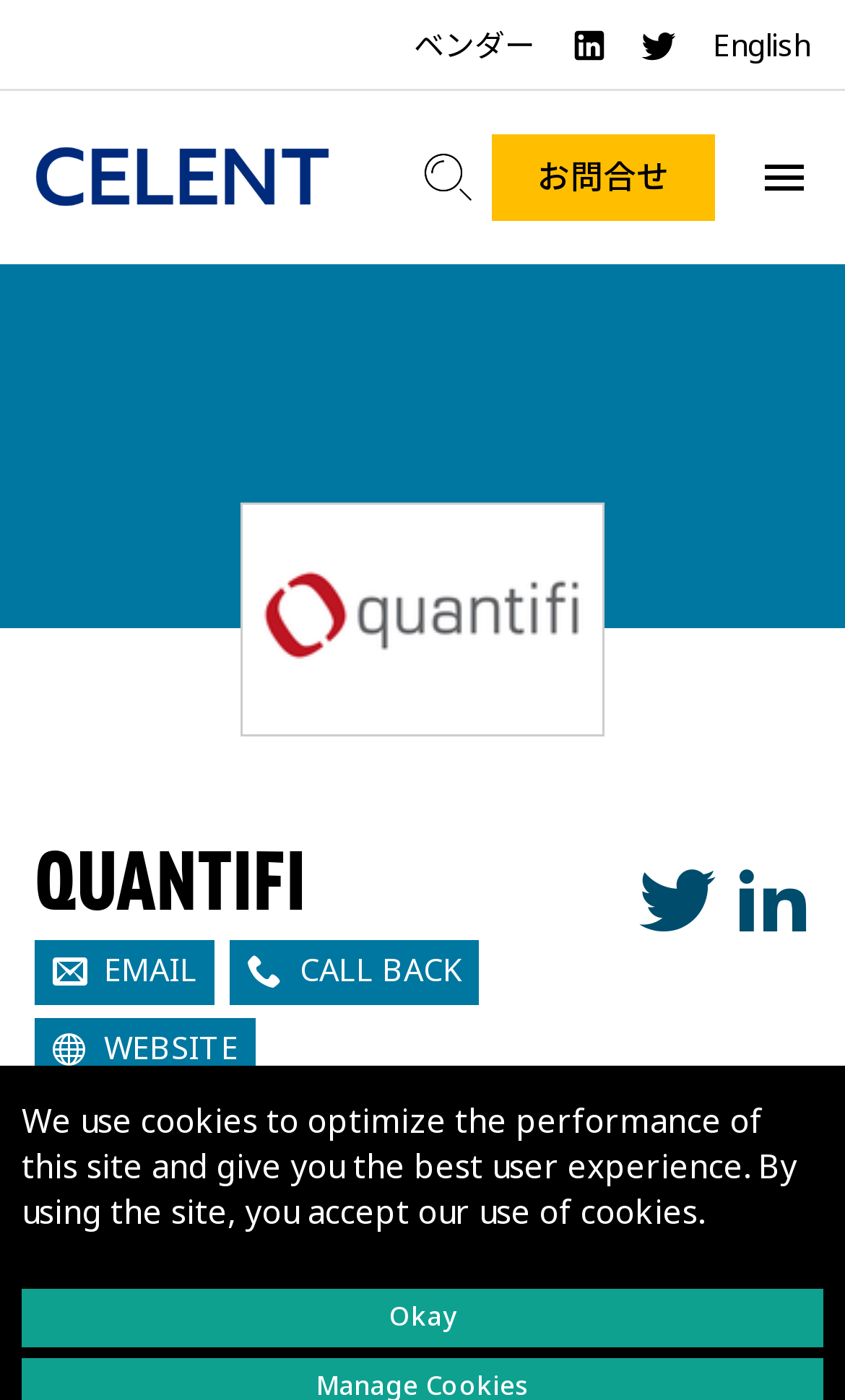Locate the bounding box coordinates of the area to click to fulfill this instruction: "View research home". The bounding box should be presented as four float numbers between 0 and 1, in the order [left, top, right, bottom].

[0.041, 0.219, 0.185, 0.366]